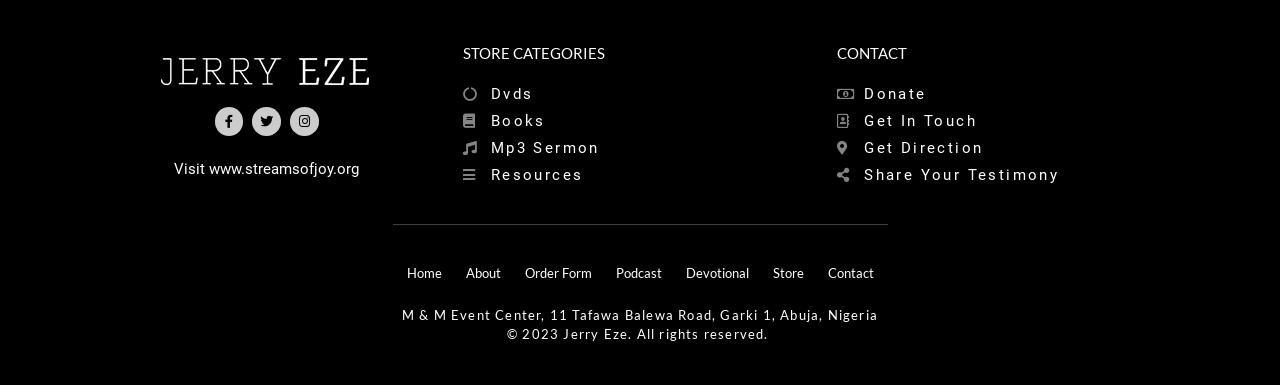Determine the bounding box coordinates of the region that needs to be clicked to achieve the task: "Share your testimony".

[0.654, 0.421, 0.93, 0.491]